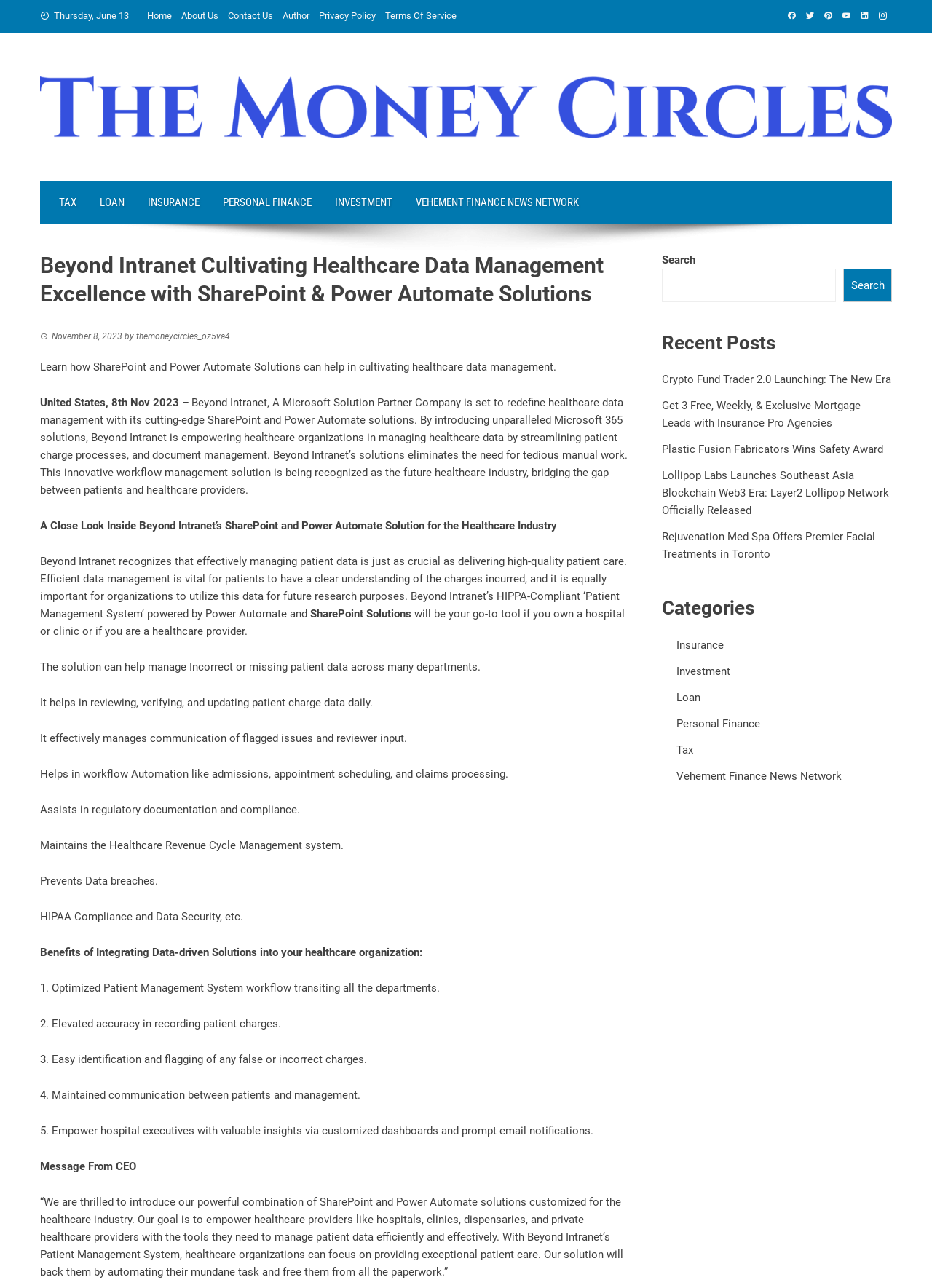Please specify the bounding box coordinates of the area that should be clicked to accomplish the following instruction: "Search for something". The coordinates should consist of four float numbers between 0 and 1, i.e., [left, top, right, bottom].

[0.71, 0.208, 0.897, 0.234]